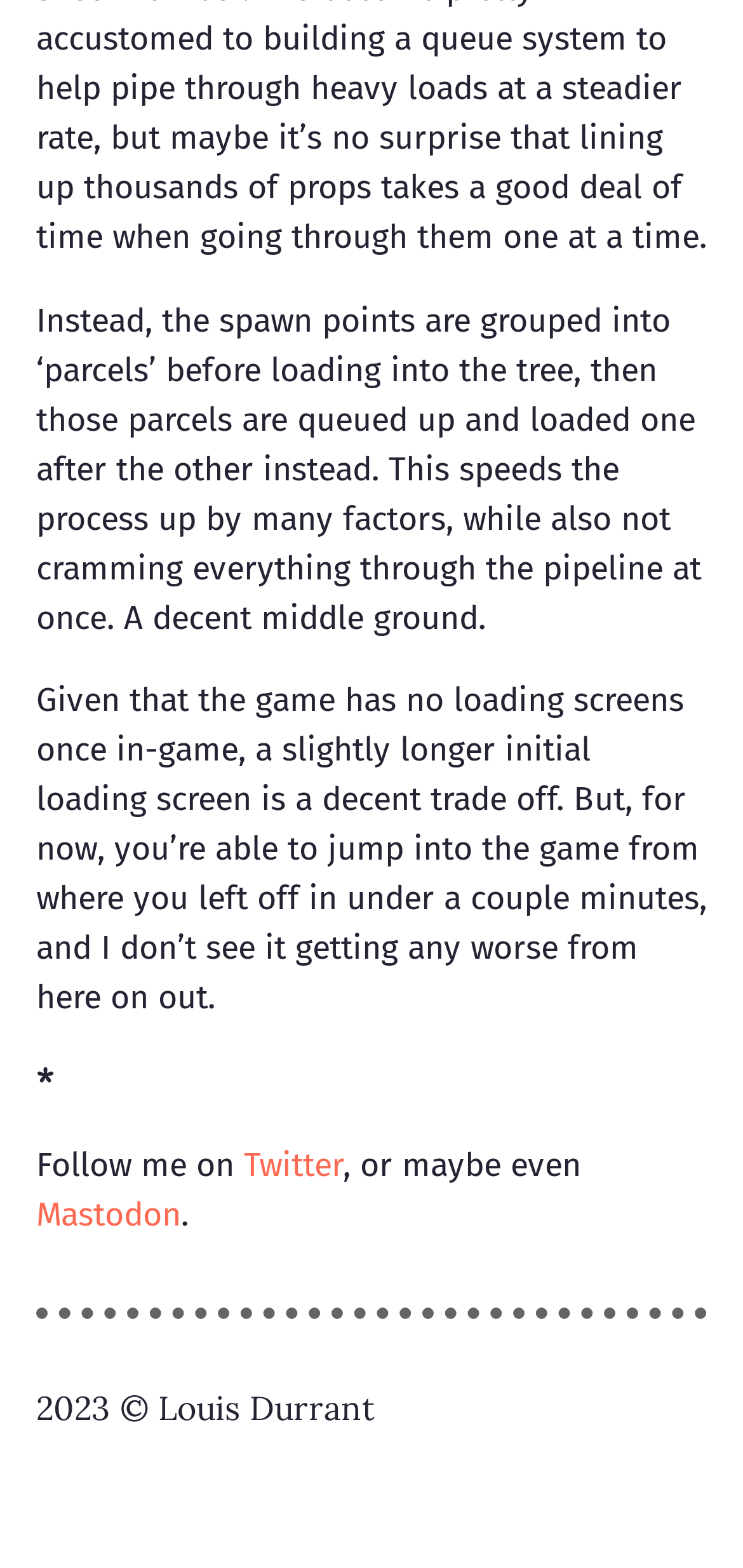What is the author of the webpage?
Look at the image and respond with a one-word or short phrase answer.

Louis Durrant